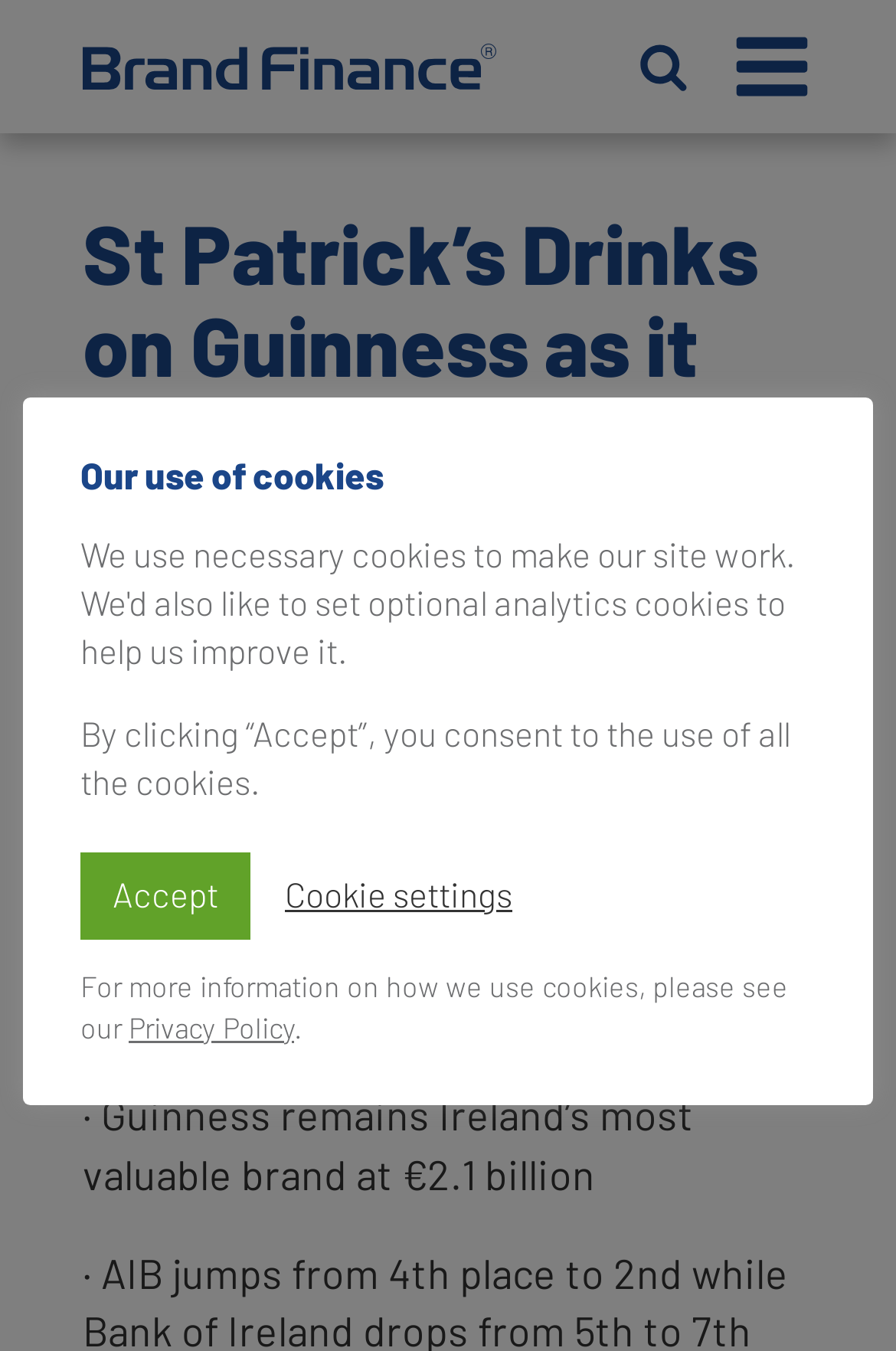Extract the top-level heading from the webpage and provide its text.

St Patrick’s Drinks on Guinness as it Defends Title of Most Valuable Irish Brand